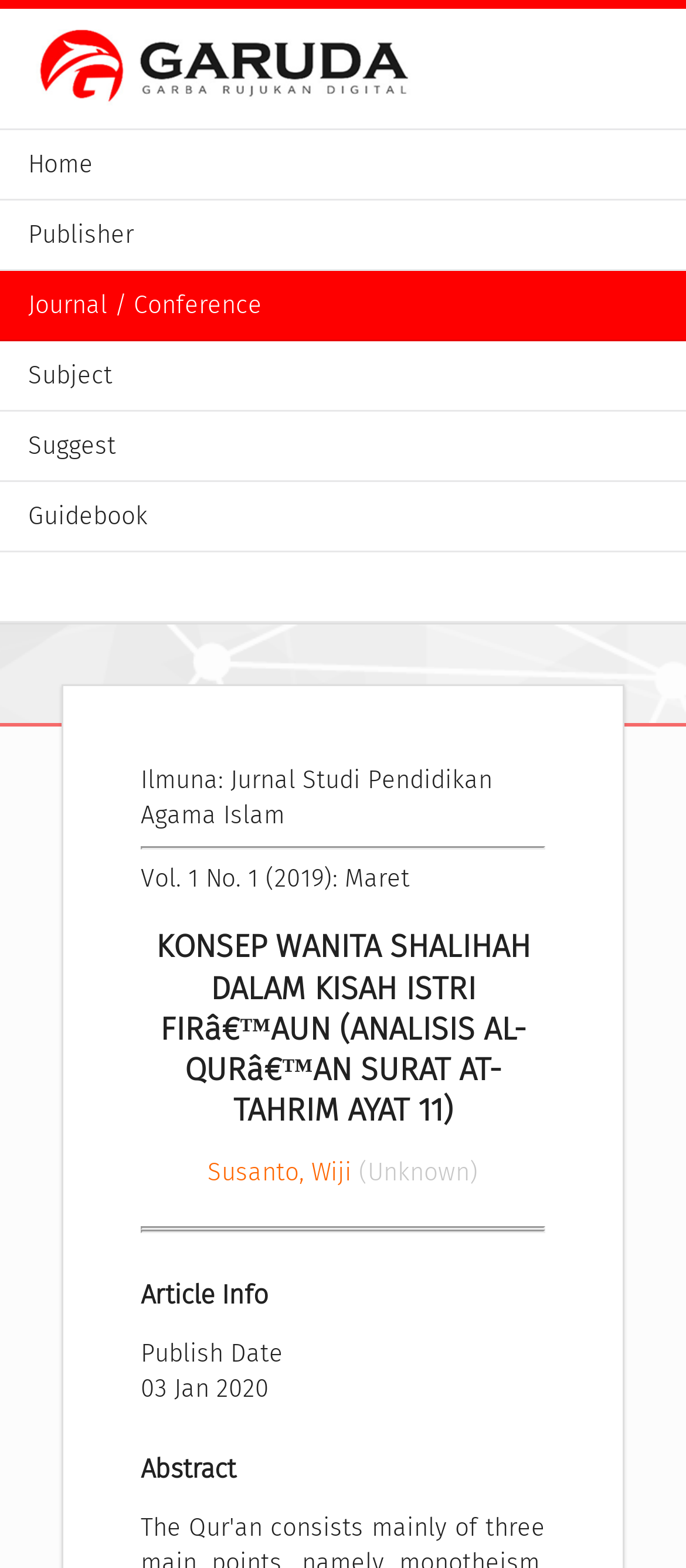Summarize the contents and layout of the webpage in detail.

The webpage is titled "Garuda - Garba Rujukan Digital" and appears to be a digital repository for academic journals and publications. At the top, there are six navigation links: "Home", "Publisher", "Journal / Conference", "Subject", "Suggest", and "Guidebook", which are evenly spaced across the top of the page.

Below the navigation links, there is a small gap, and then a section dedicated to a specific journal article. The article title, "Ilmuna: Jurnal Studi Pendidikan Agama Islam", is displayed prominently, followed by a horizontal separator line. The volume and issue number, "Vol. 1 No. 1 (2019): Maret", are listed below the title.

The main content of the article is a heading that reads, "KONSEP WANITA SHALIHAH DALAM KISAH ISTRI FIR’AUN (ANALISIS AL-QUR’AN SURAT AT-TAHRIM AYAT 11)". Below this heading, the author's name, "Susanto, Wiji", is listed, along with an unknown affiliation.

The article information section is separated from the main content by two horizontal separator lines. This section includes a heading, "Article Info", and lists the publication date, "03 Jan 2020", below a label that reads "Publish Date". Finally, there is an "Abstract" section, which is likely to contain a summary of the article.